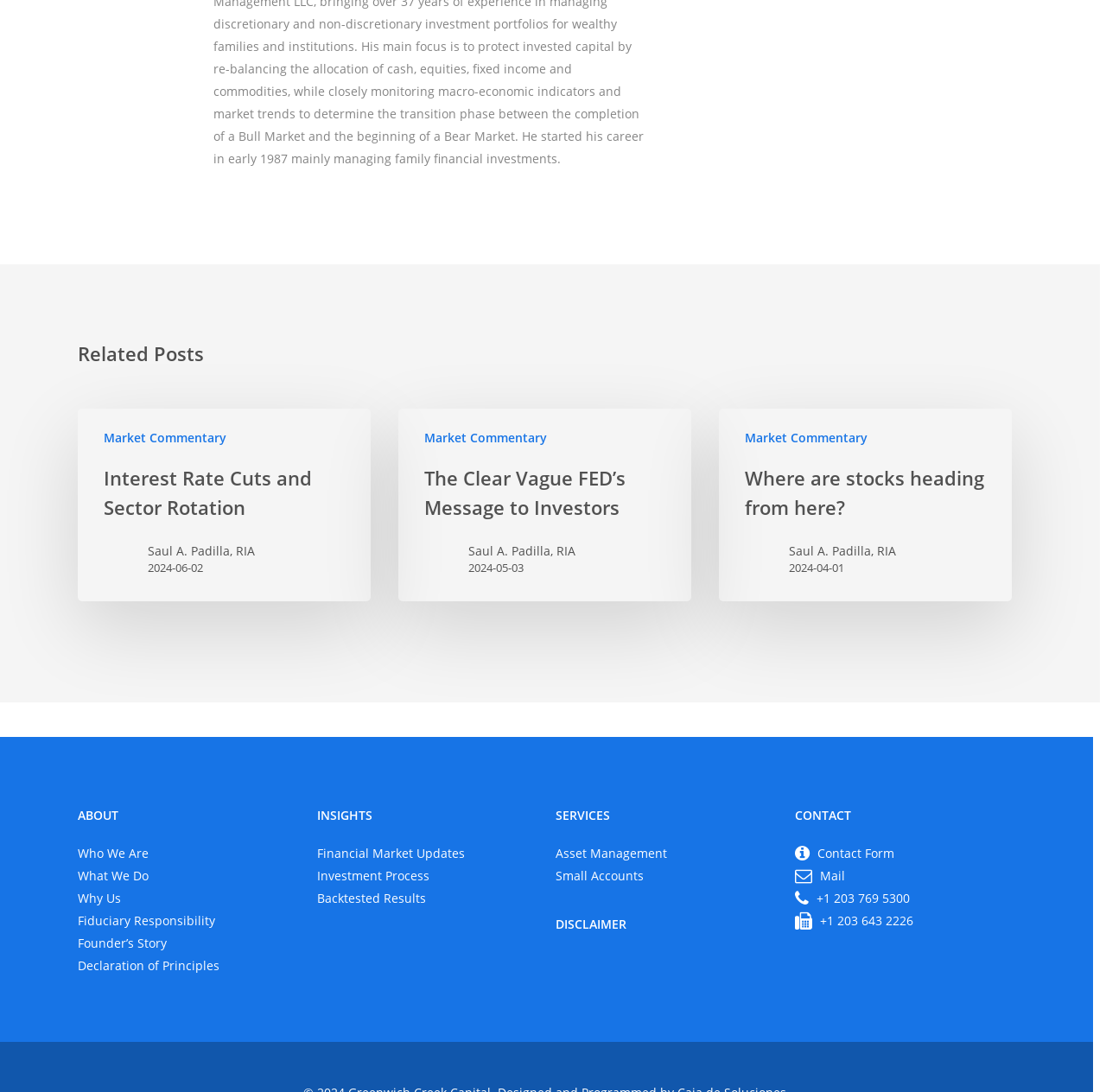Respond with a single word or phrase:
What is the name of the author in the first article?

Saul A. Padilla, RIA